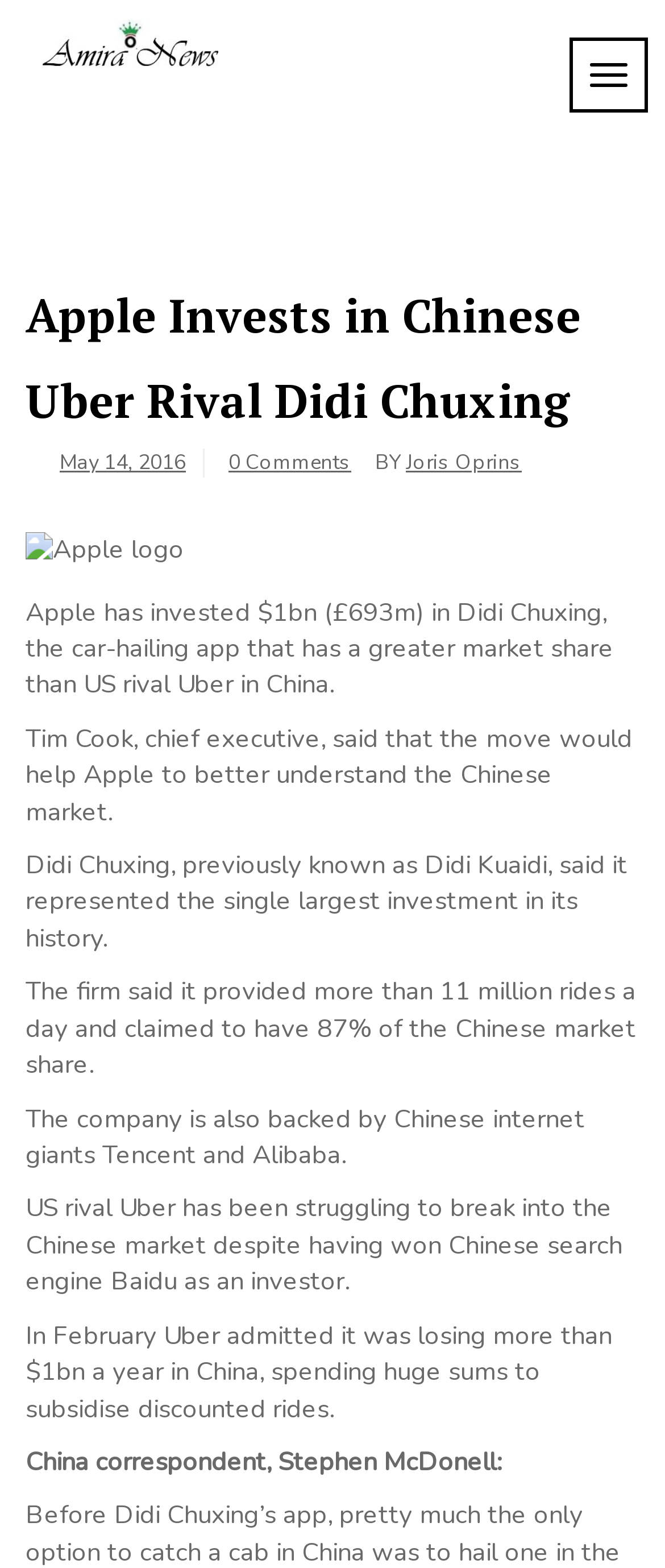Please find the bounding box coordinates in the format (top-left x, top-left y, bottom-right x, bottom-right y) for the given element description. Ensure the coordinates are floating point numbers between 0 and 1. Description: May 14, 2016

[0.09, 0.286, 0.279, 0.303]